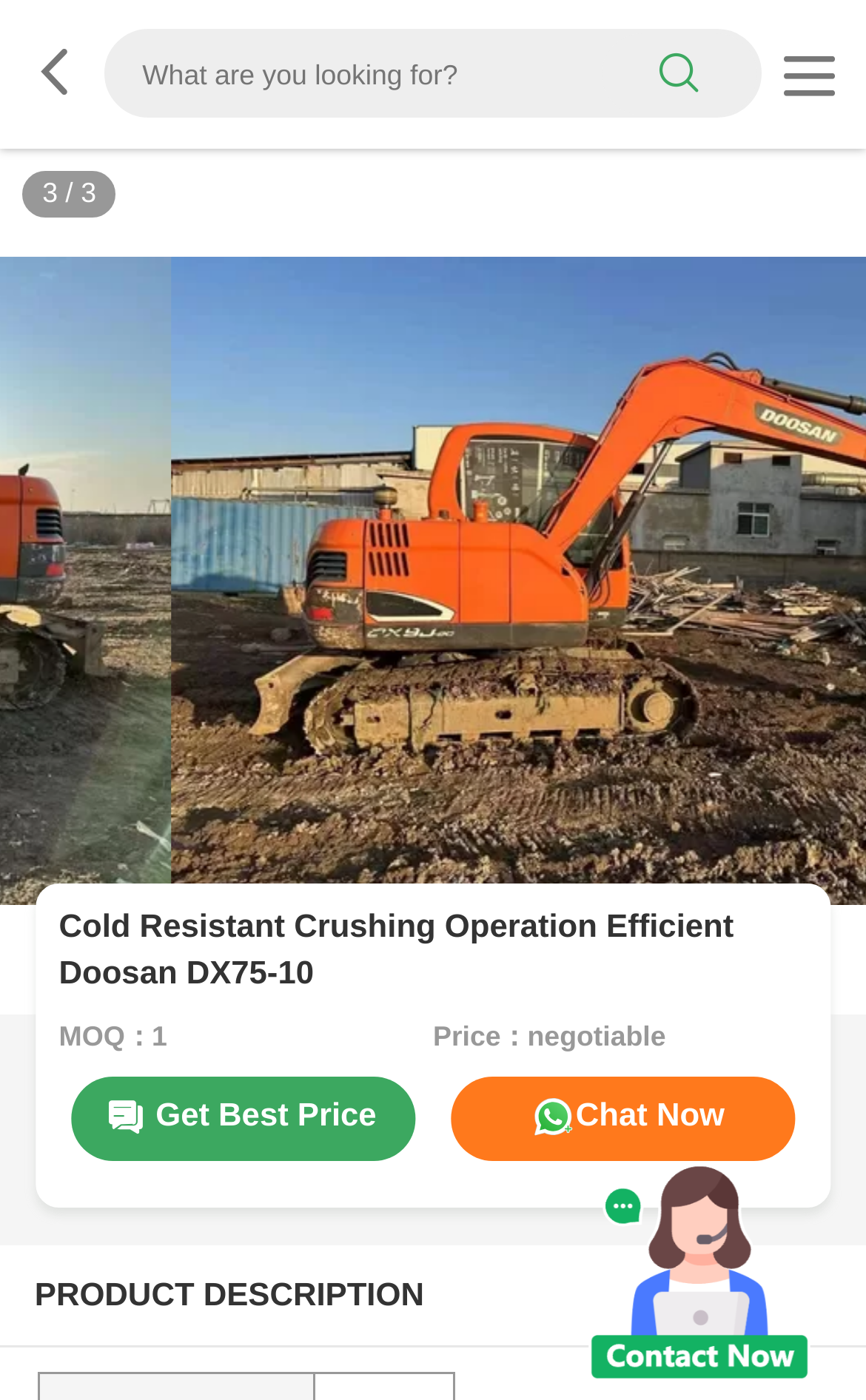Please provide the bounding box coordinate of the region that matches the element description: search. Coordinates should be in the format (top-left x, top-left y, bottom-right x, bottom-right y) and all values should be between 0 and 1.

[0.694, 0.023, 0.876, 0.082]